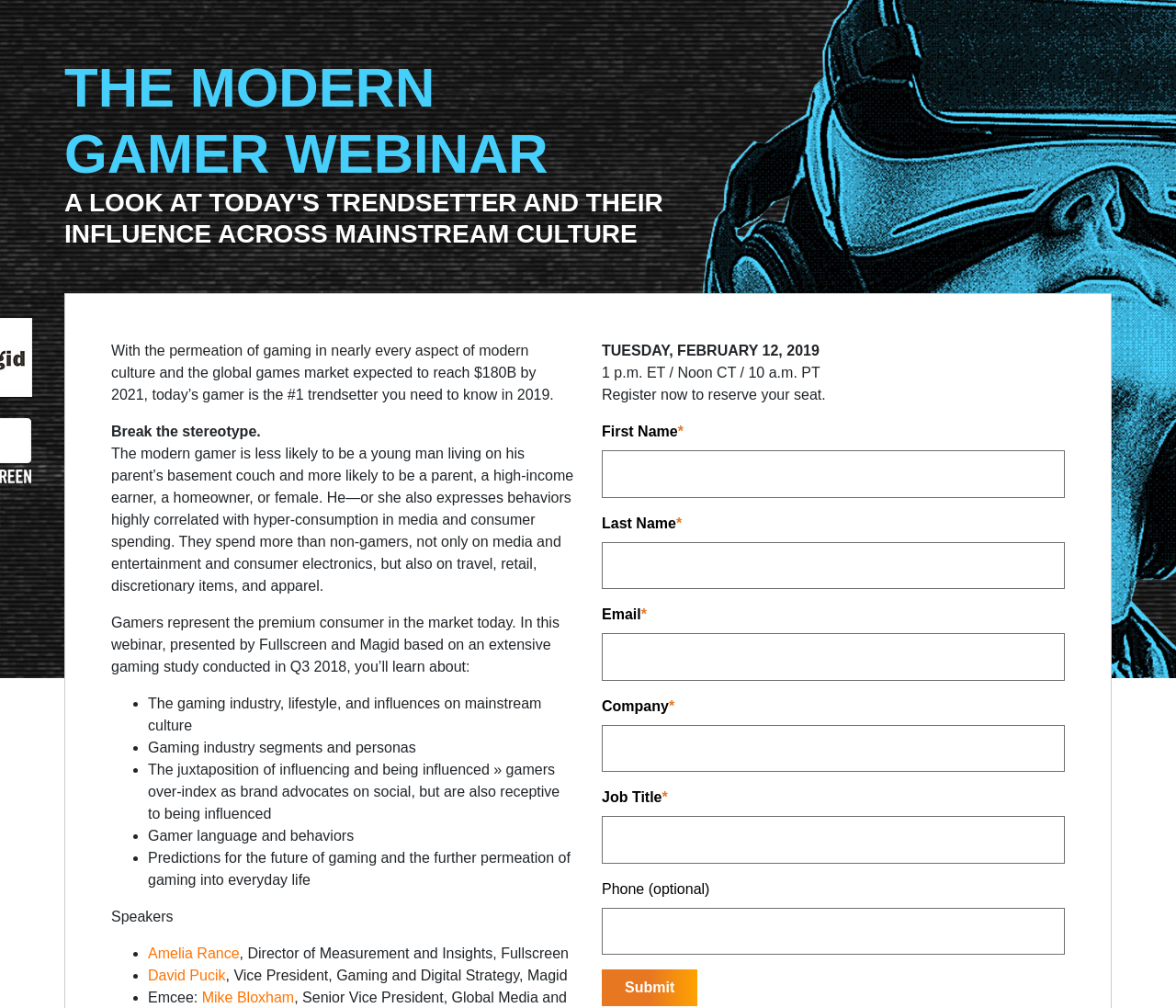Determine the bounding box coordinates for the region that must be clicked to execute the following instruction: "click on Amelia Rance's profile".

[0.126, 0.938, 0.204, 0.954]